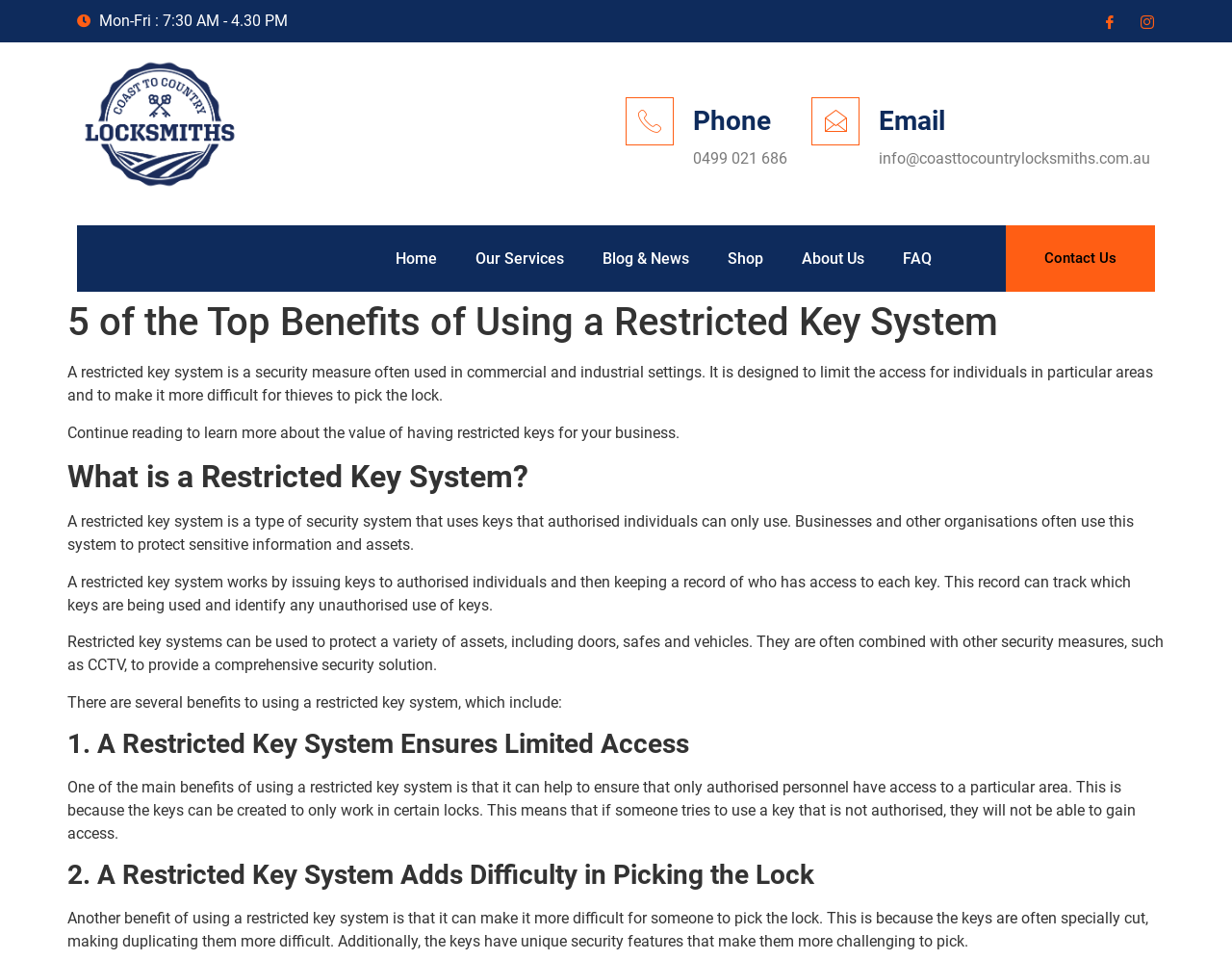What is the benefit of using a restricted key system in terms of access control?
Using the visual information, answer the question in a single word or phrase.

Ensures limited access